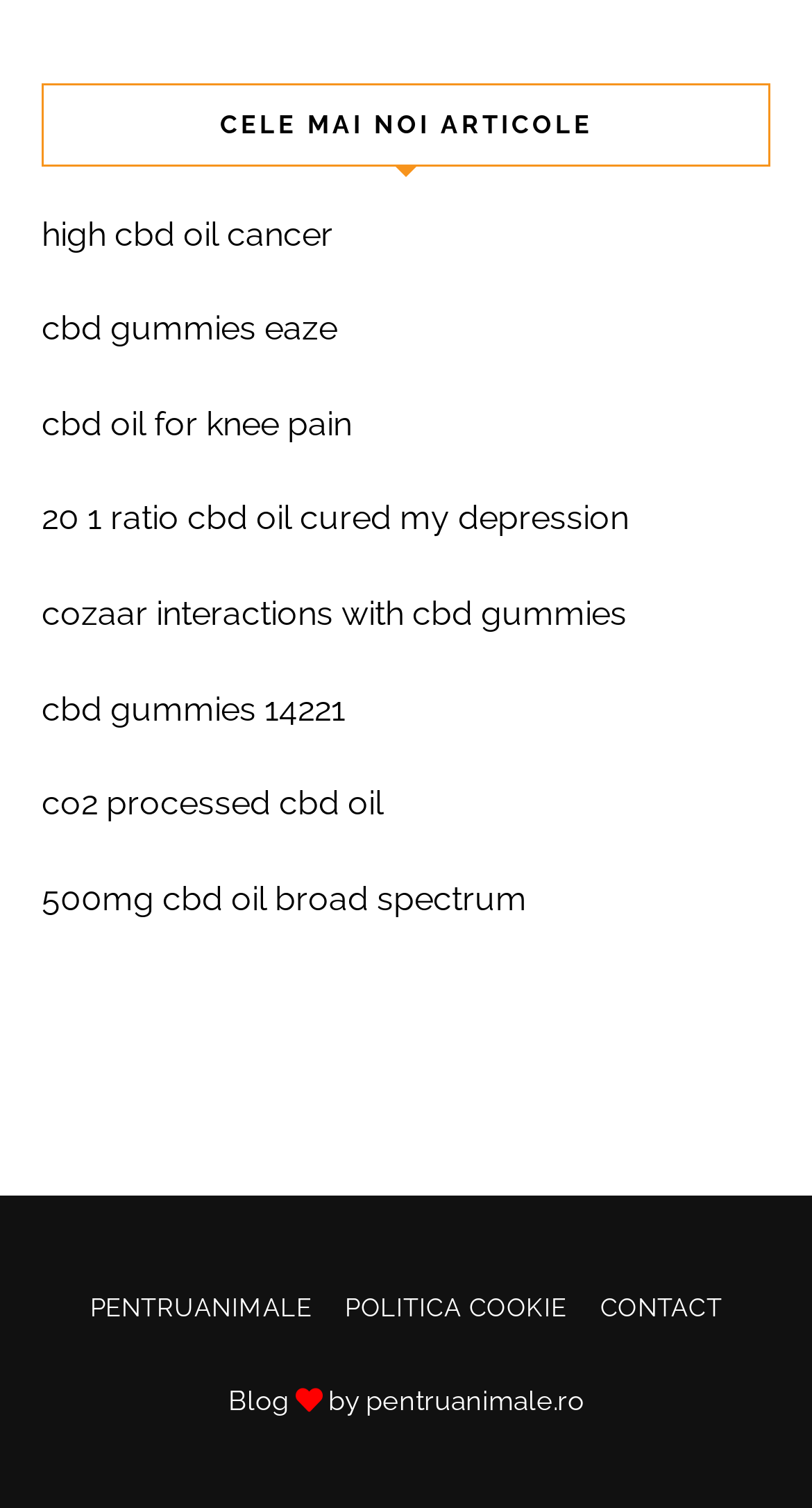Pinpoint the bounding box coordinates of the element you need to click to execute the following instruction: "contact the website". The bounding box should be represented by four float numbers between 0 and 1, in the format [left, top, right, bottom].

[0.719, 0.848, 0.91, 0.889]